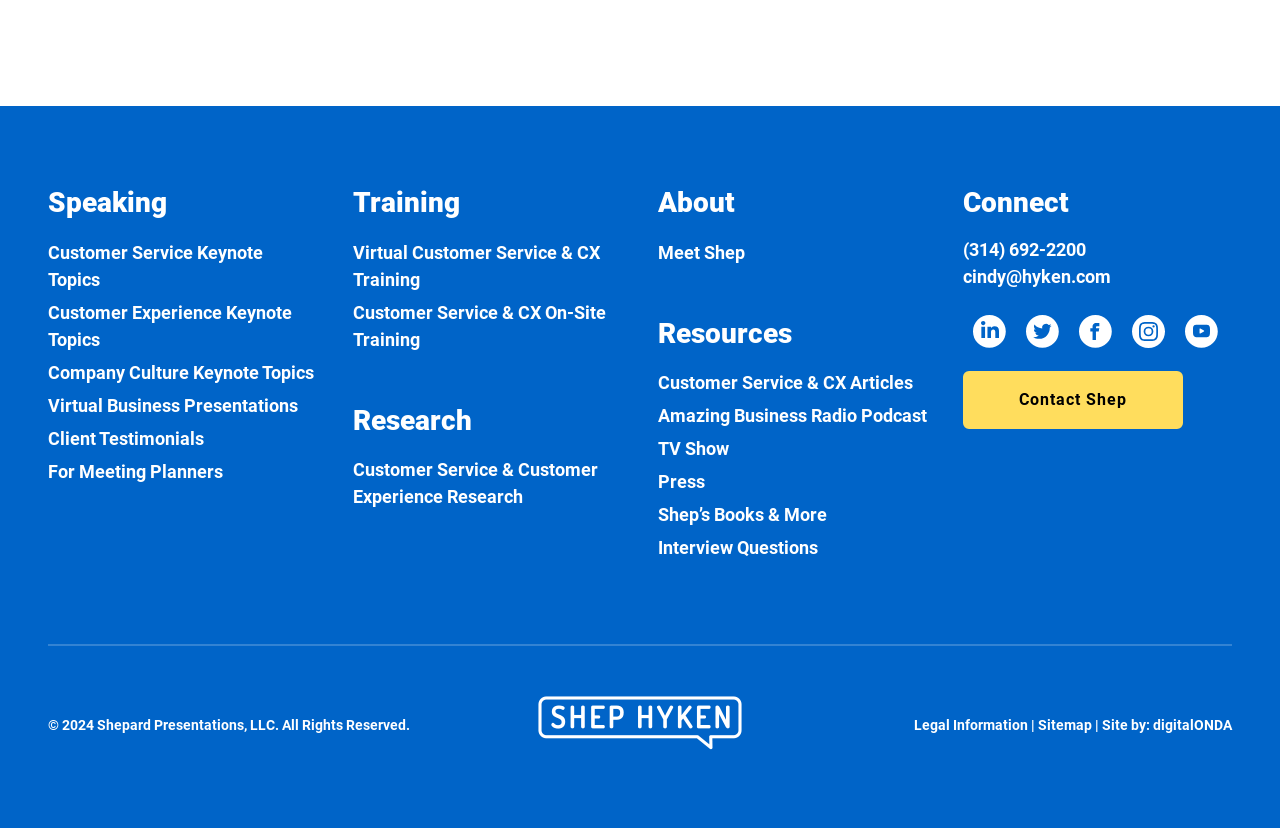Pinpoint the bounding box coordinates of the element to be clicked to execute the instruction: "View customer service keynote topics".

[0.038, 0.285, 0.248, 0.357]